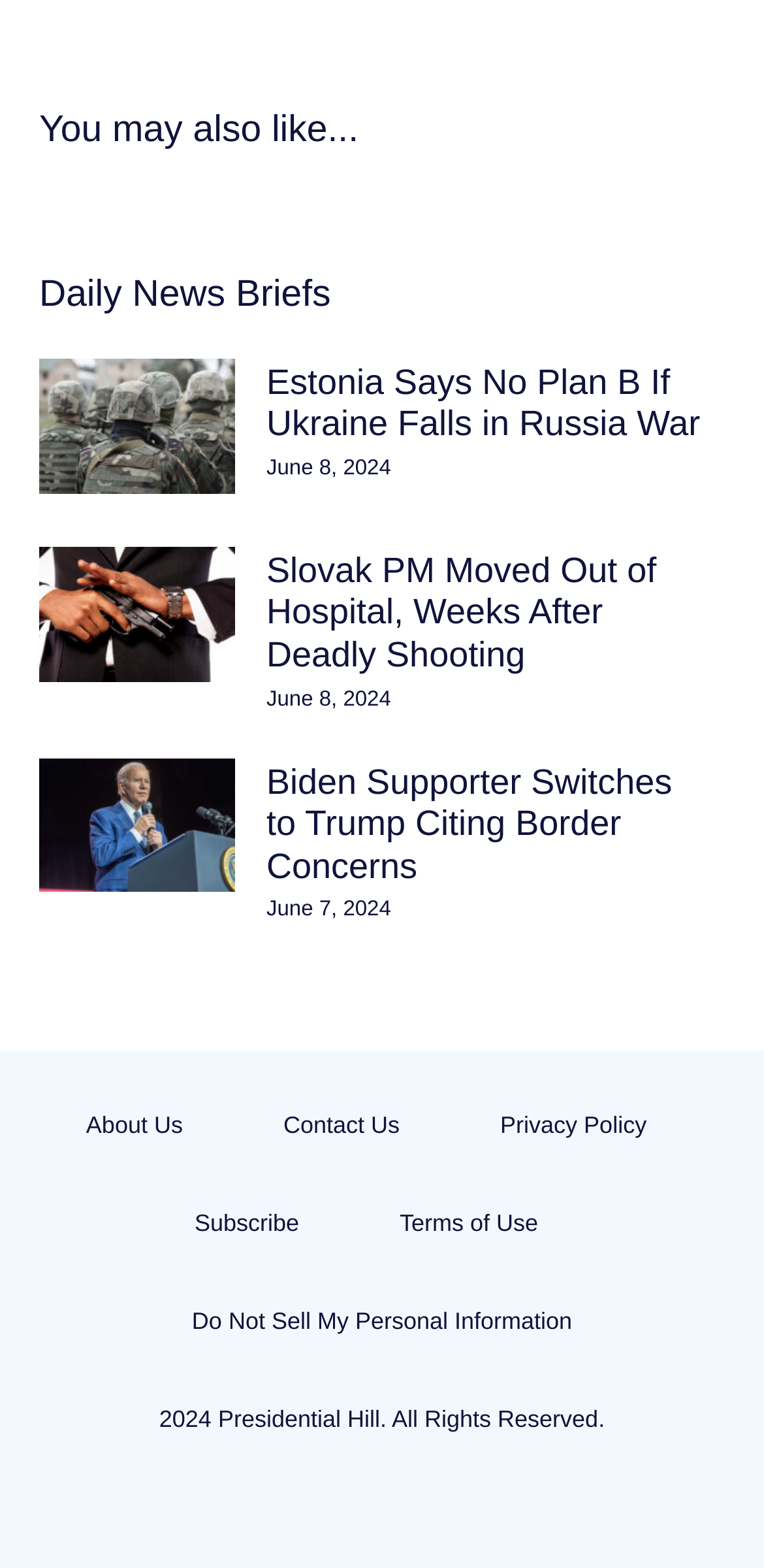Please mark the clickable region by giving the bounding box coordinates needed to complete this instruction: "check news about Biden supporter".

[0.051, 0.483, 0.308, 0.569]